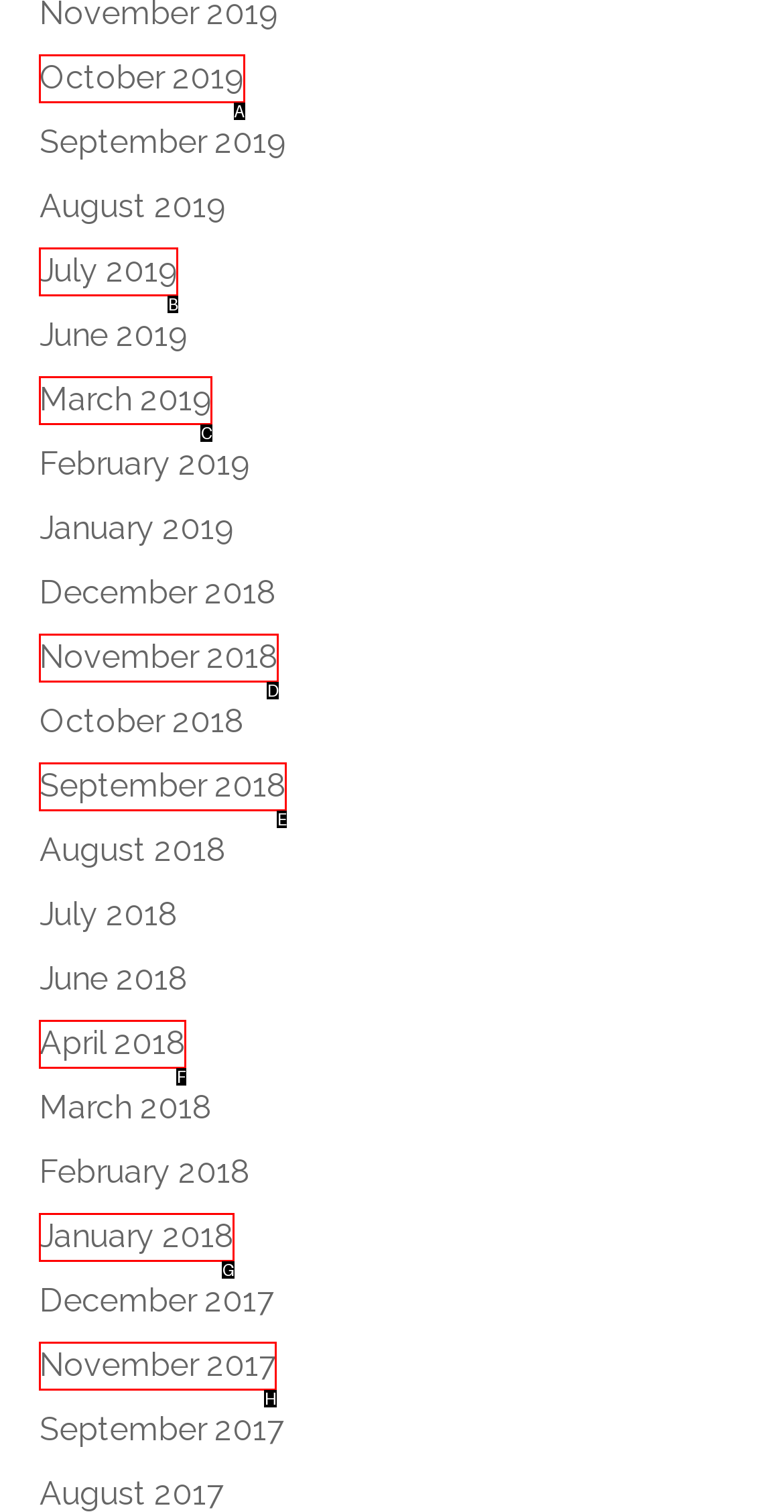Indicate which HTML element you need to click to complete the task: view October 2019. Provide the letter of the selected option directly.

A